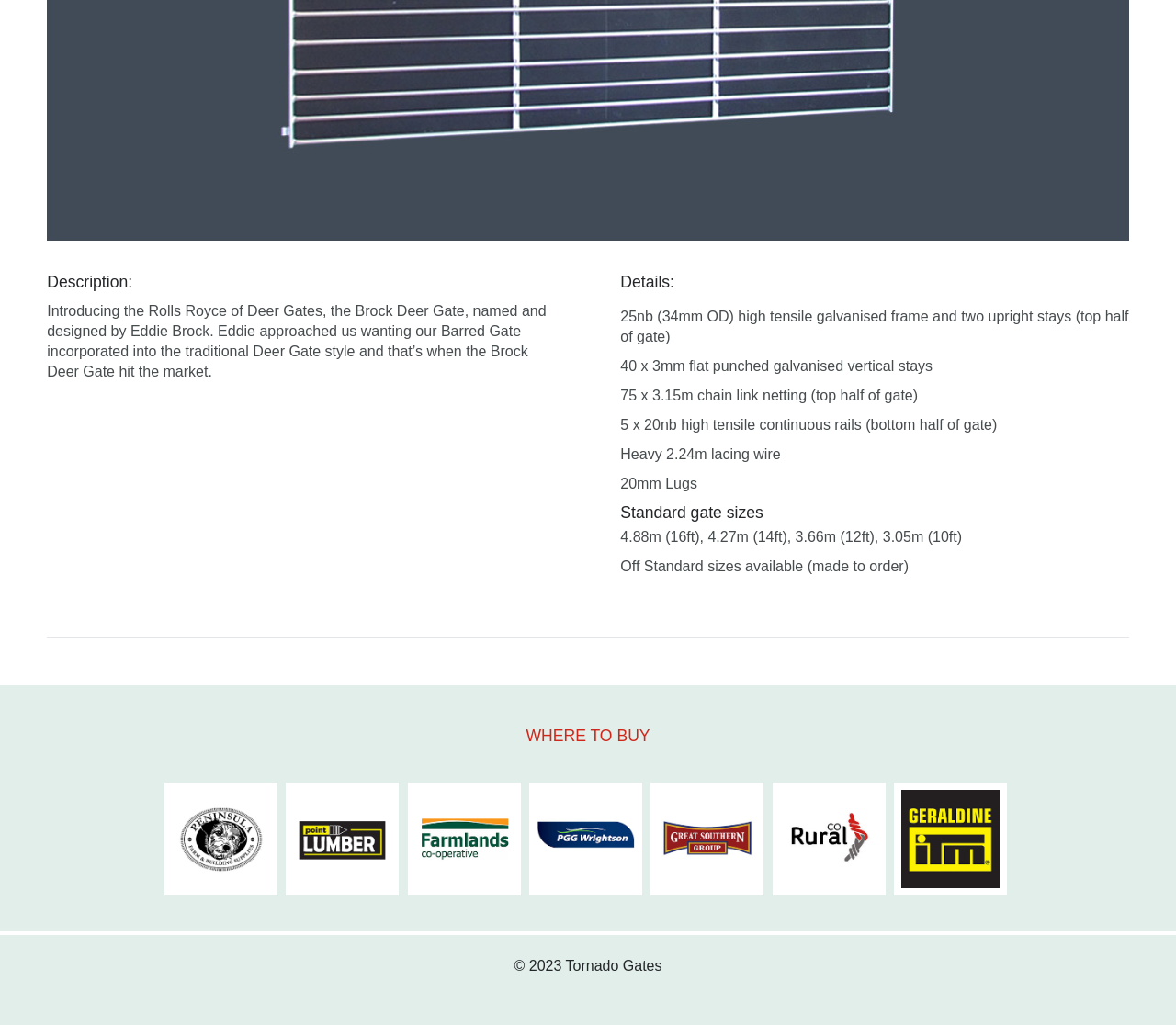Given the description "title="Farmlands"", provide the bounding box coordinates of the corresponding UI element.

[0.353, 0.771, 0.436, 0.866]